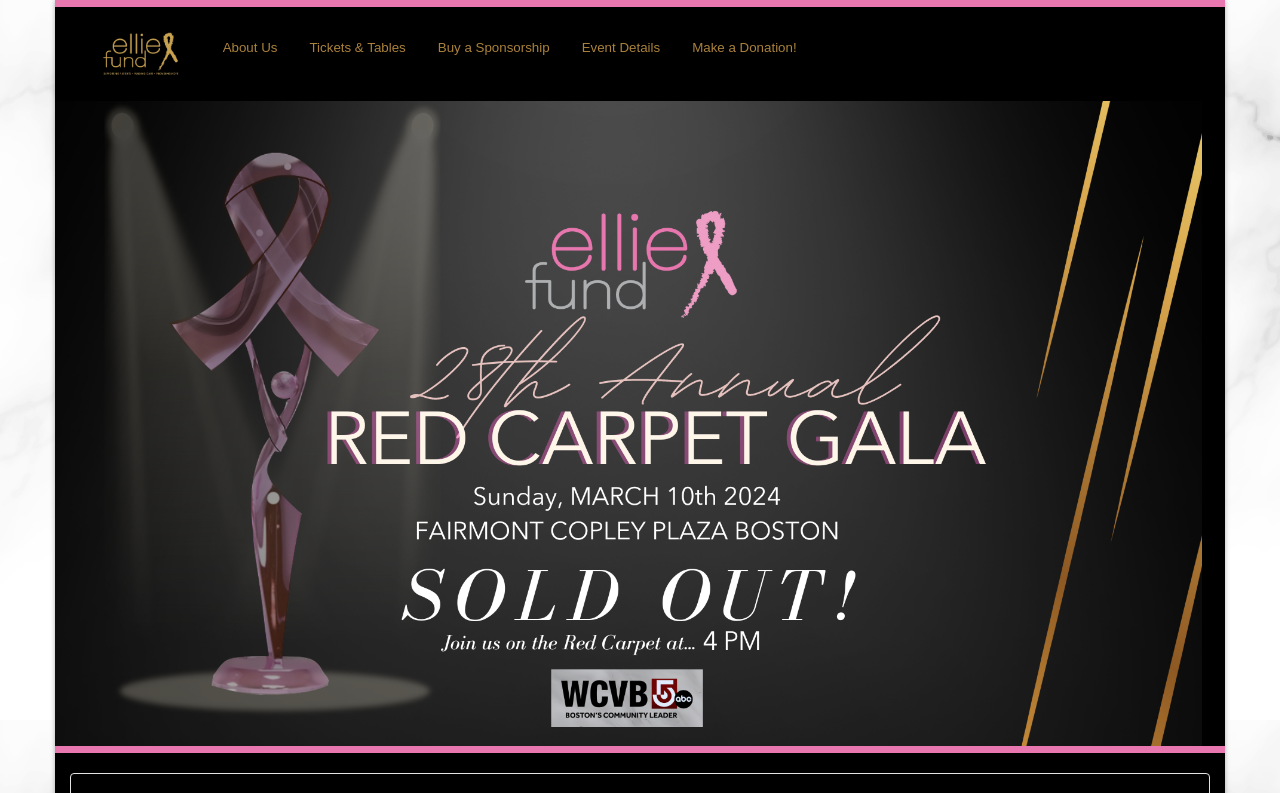Respond to the following question using a concise word or phrase: 
How many images are there on the webpage?

2